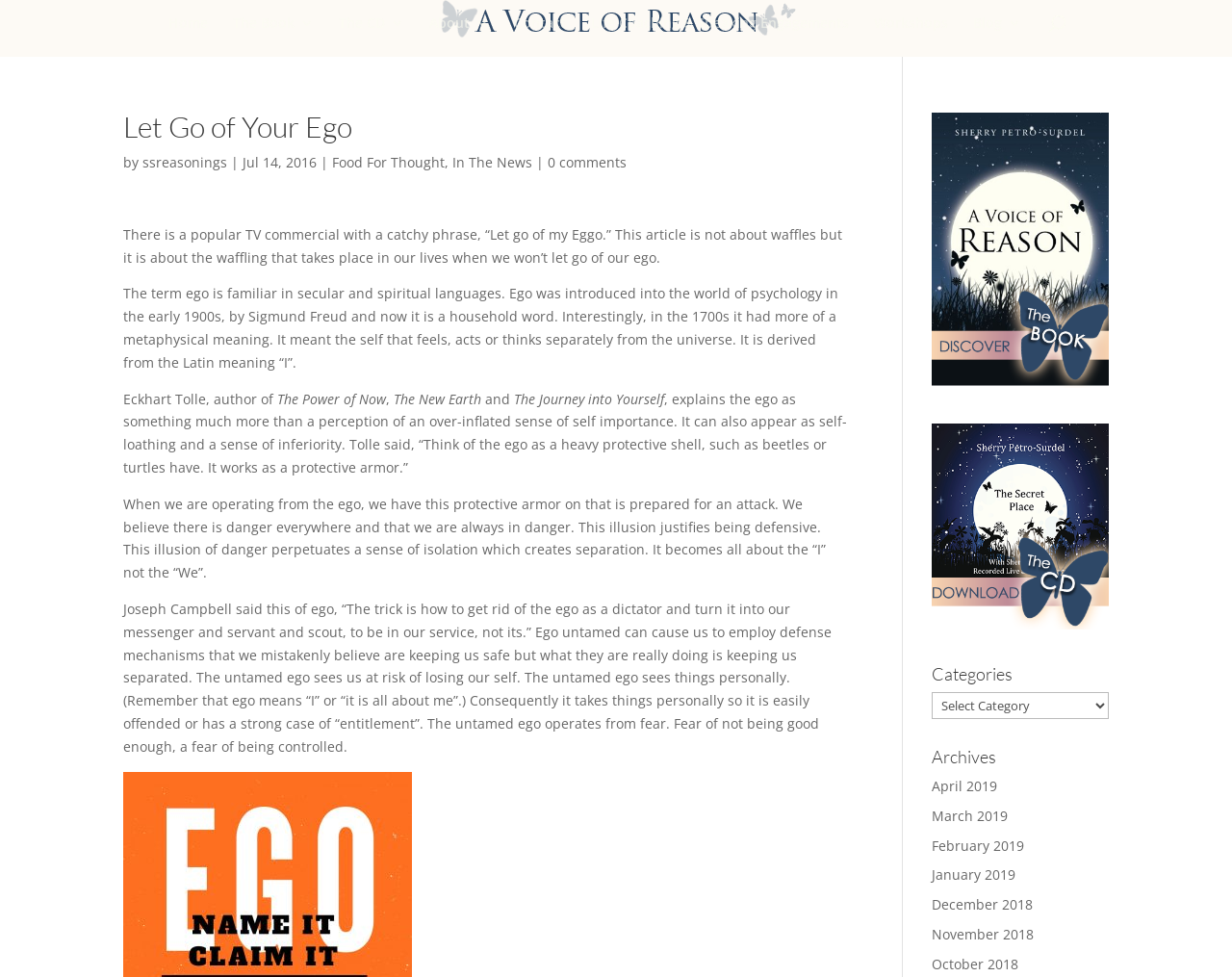Please specify the bounding box coordinates of the clickable section necessary to execute the following command: "Read the article 'Let Go of Your Ego'".

[0.1, 0.115, 0.689, 0.155]